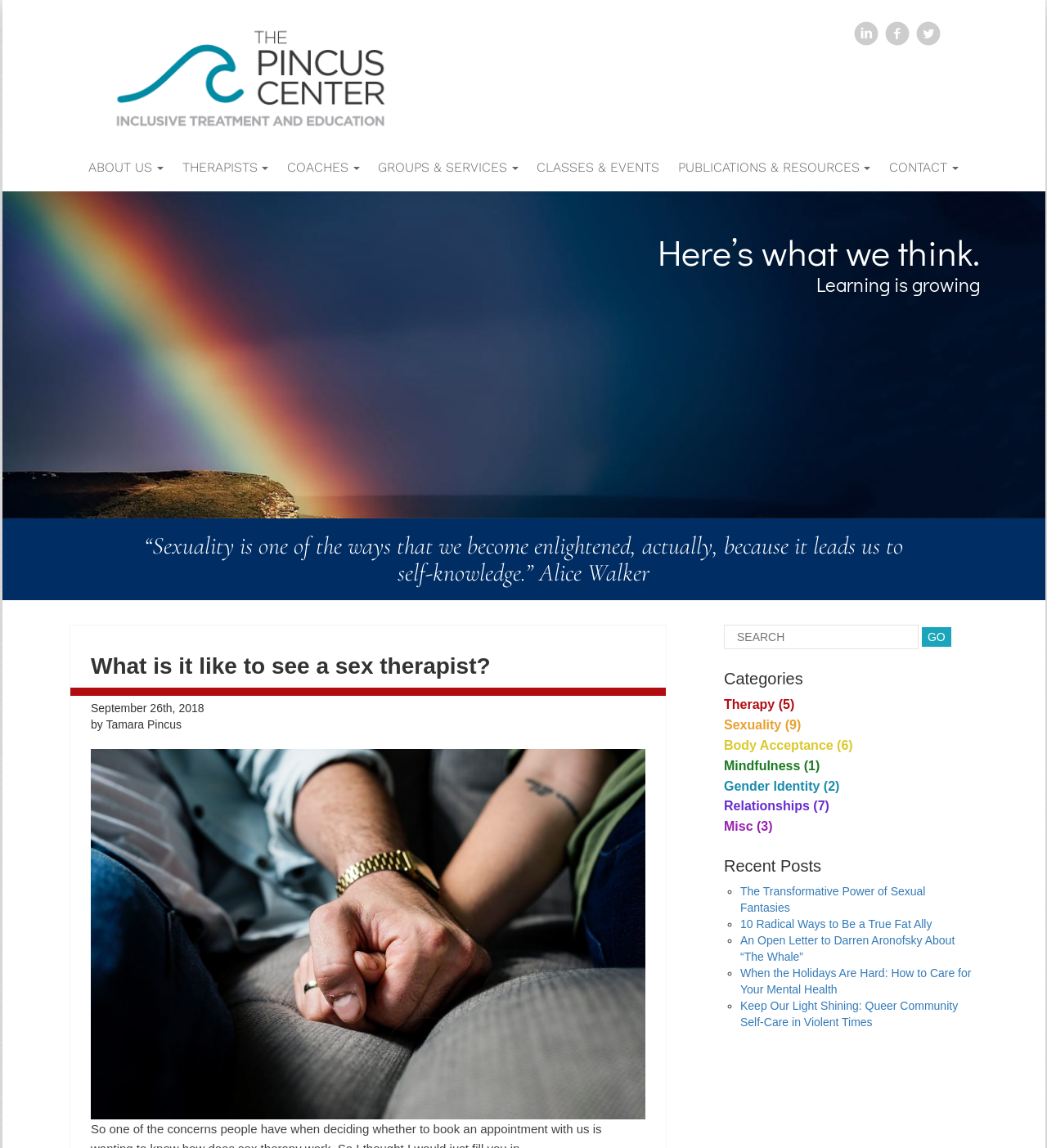What is the name of the center? Based on the image, give a response in one word or a short phrase.

The Pincus Center